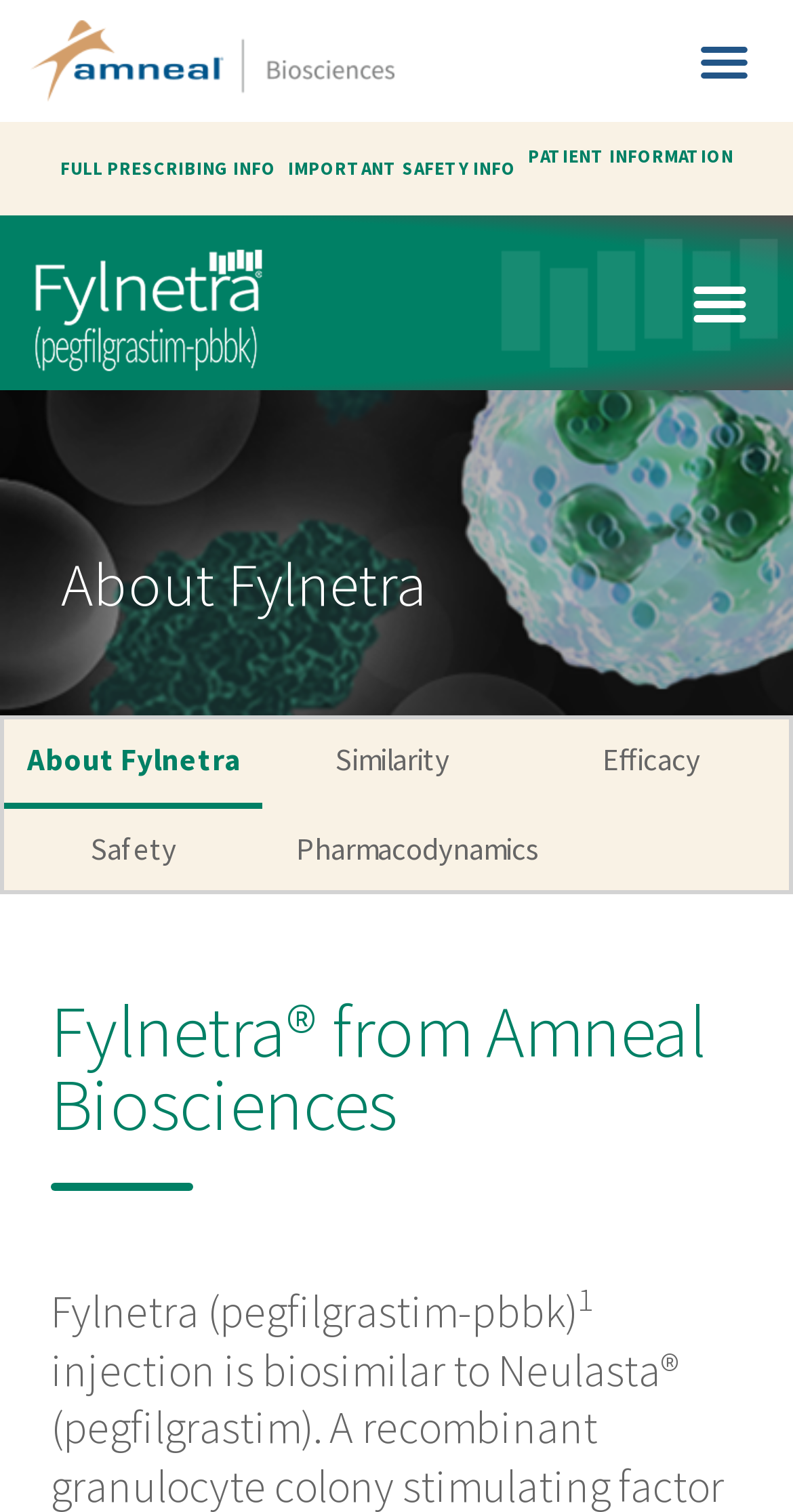Please determine the bounding box coordinates for the UI element described here. Use the format (top-left x, top-left y, bottom-right x, bottom-right y) with values bounded between 0 and 1: Patient Information

[0.658, 0.009, 0.932, 0.036]